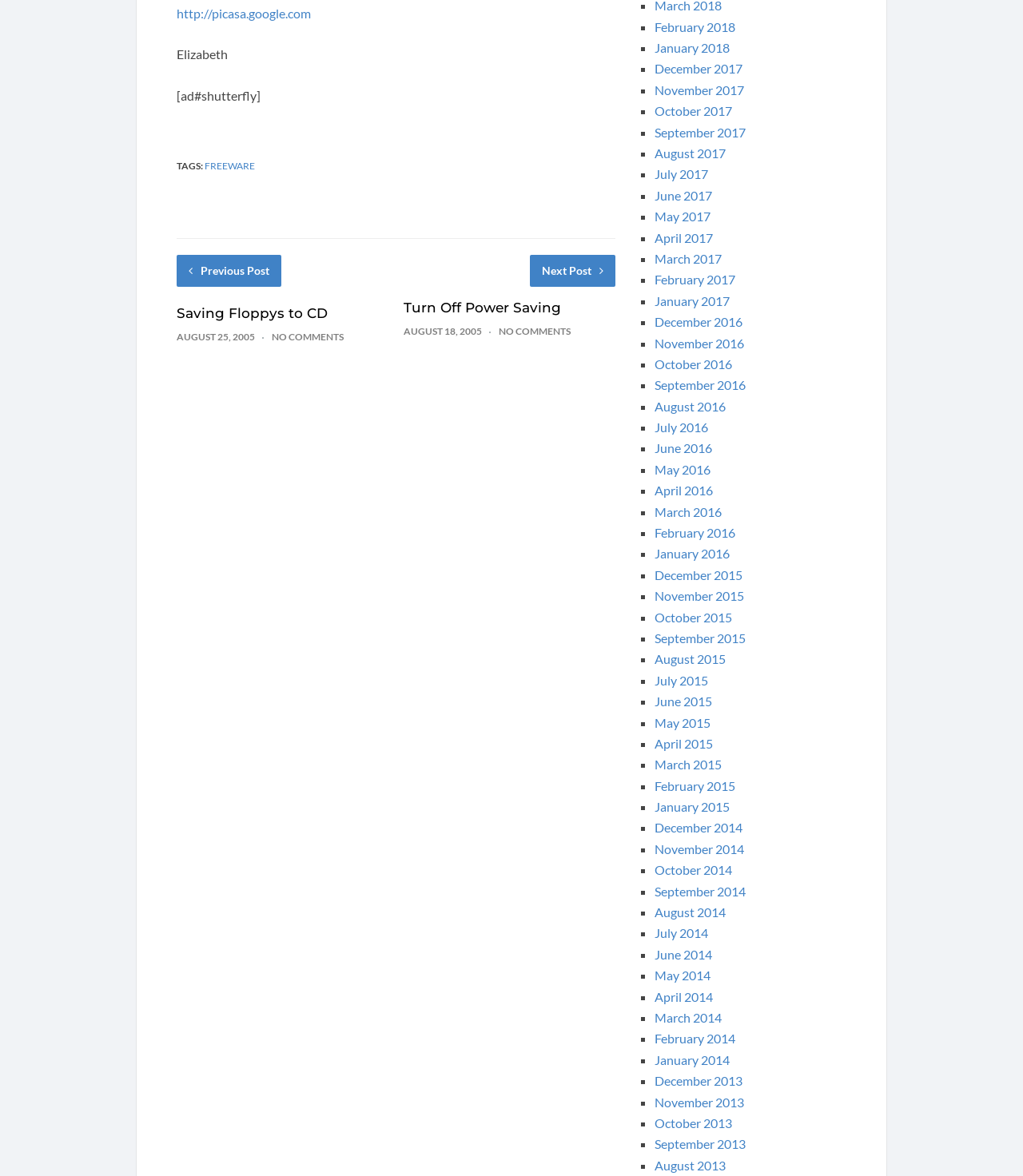Provide the bounding box coordinates for the area that should be clicked to complete the instruction: "Read the 'Turn Off Power Saving' article".

[0.394, 0.254, 0.602, 0.27]